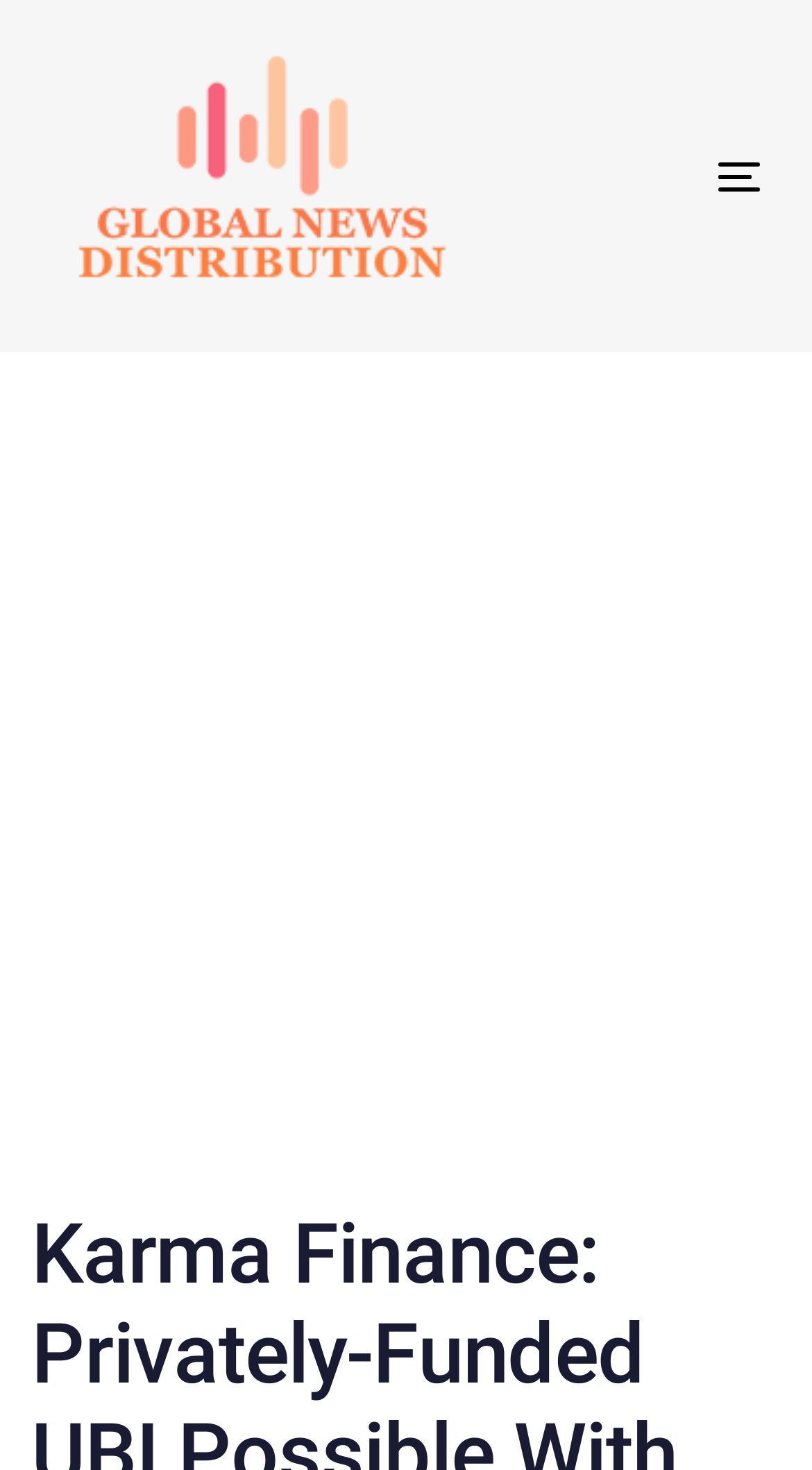Could you identify the text that serves as the heading for this webpage?

Karma Finance: Privately-Funded UBI Possible With Decentralized Finance, Says Creator of the First ICO